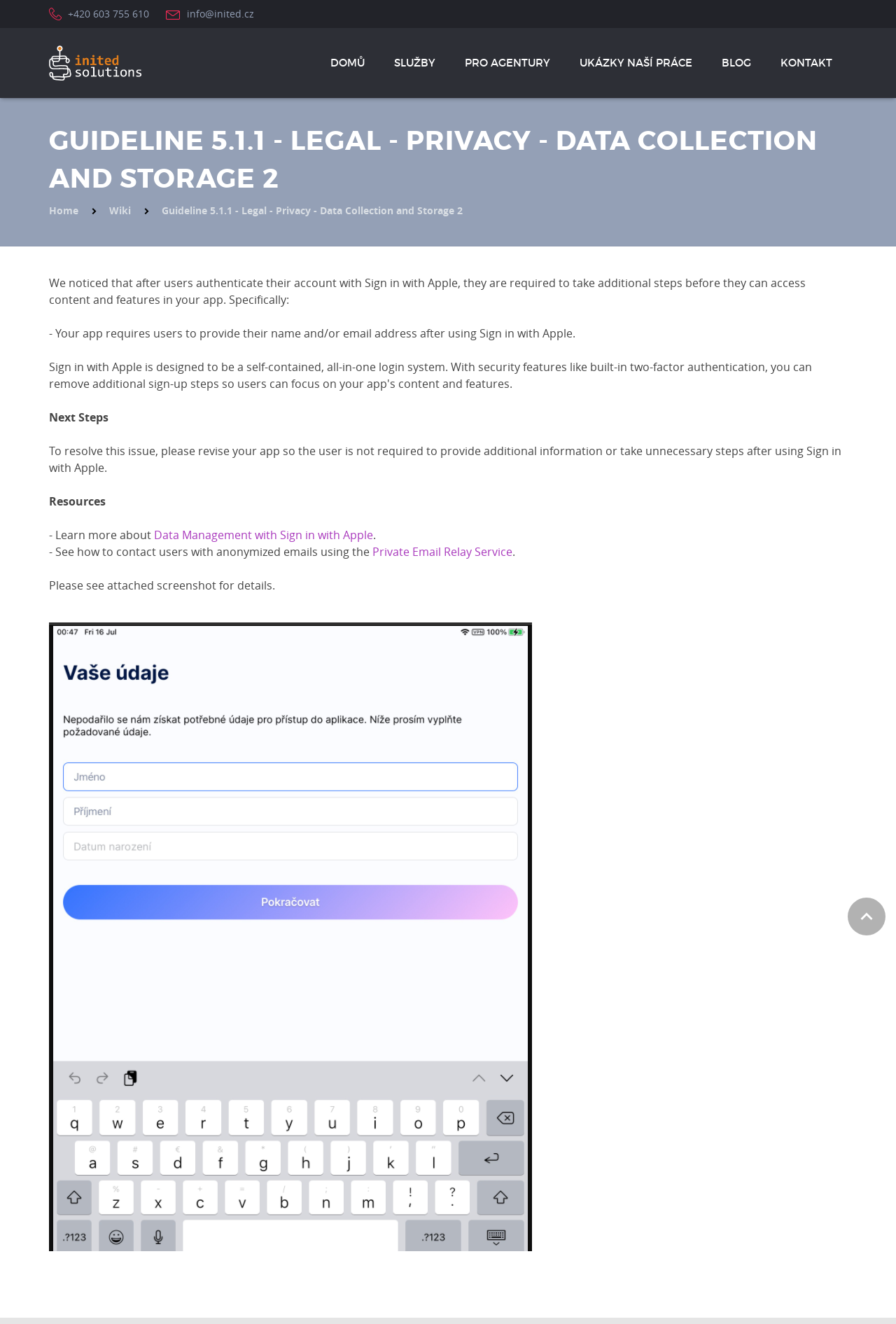What is the phone number at the top of the page?
Look at the webpage screenshot and answer the question with a detailed explanation.

I found the phone number by looking at the top of the page, where I saw a StaticText element with the OCR text '+420 603 755 610'.